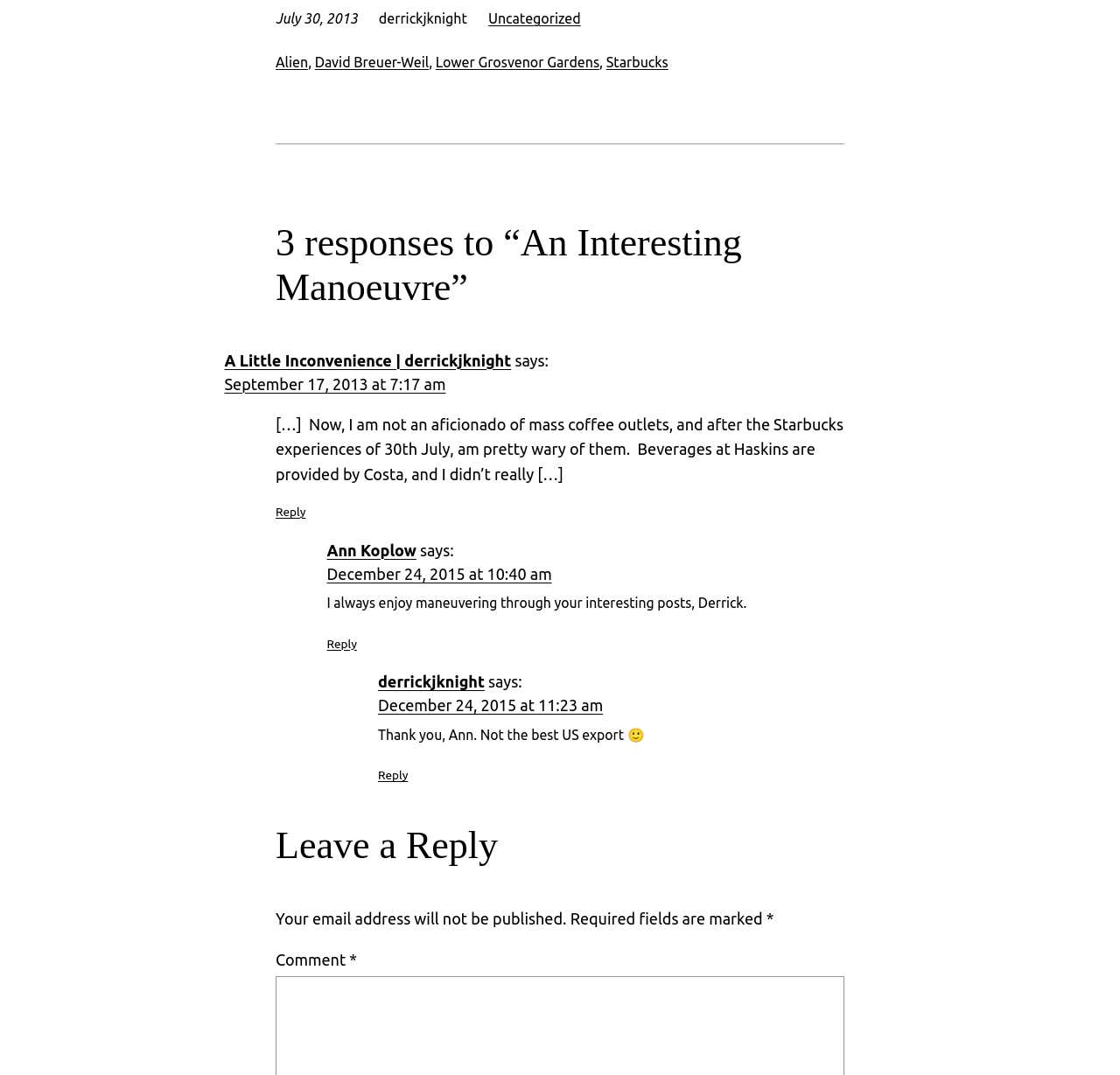How many responses are there to the blog post?
Look at the image and respond with a single word or a short phrase.

3